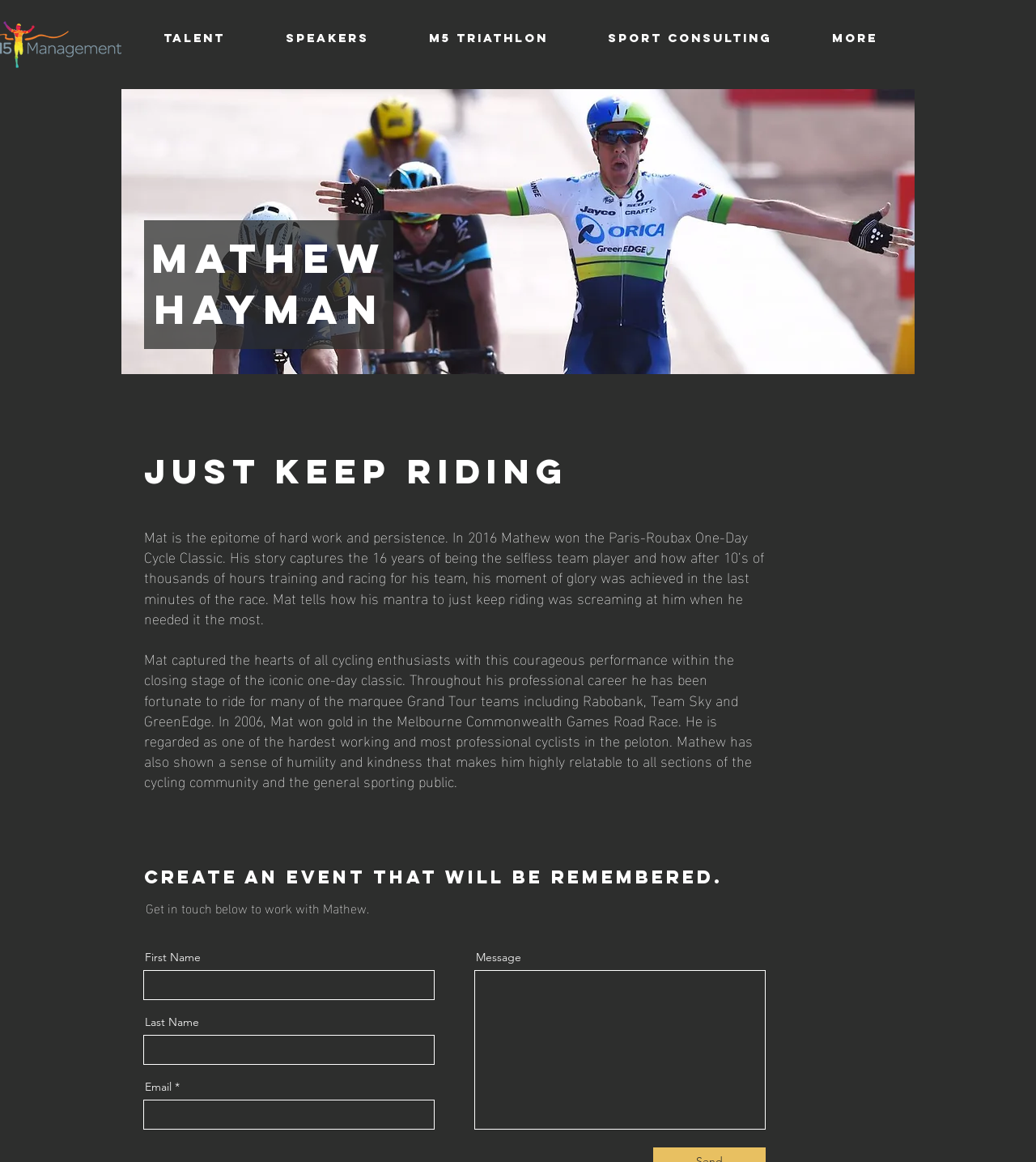Using the format (top-left x, top-left y, bottom-right x, bottom-right y), and given the element description, identify the bounding box coordinates within the screenshot: "It's About The Strategery...Stupid."

None